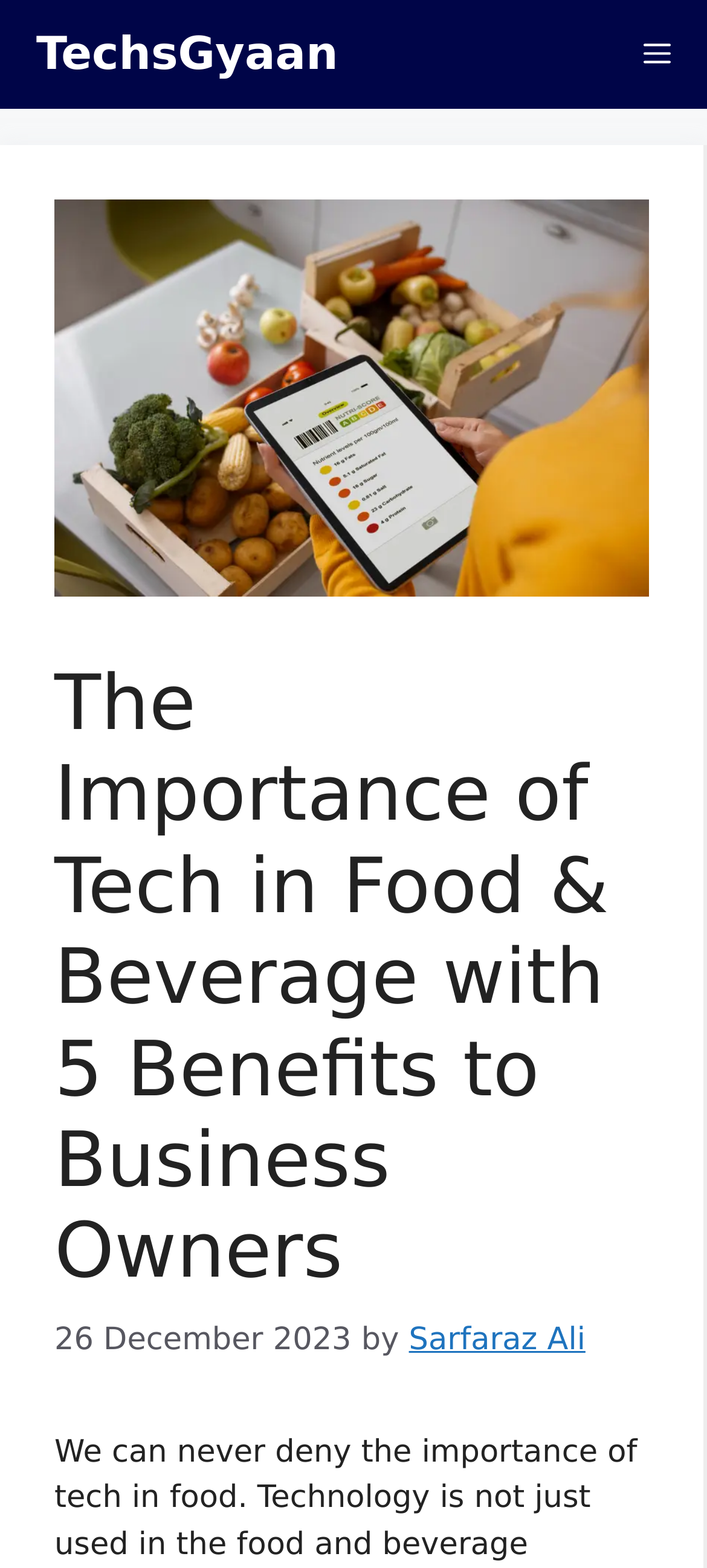Refer to the image and answer the question with as much detail as possible: What is the topic of the article?

I determined the topic of the article by reading the heading element, which says 'The Importance of Tech in Food & Beverage with 5 Benefits to Business Owners'.